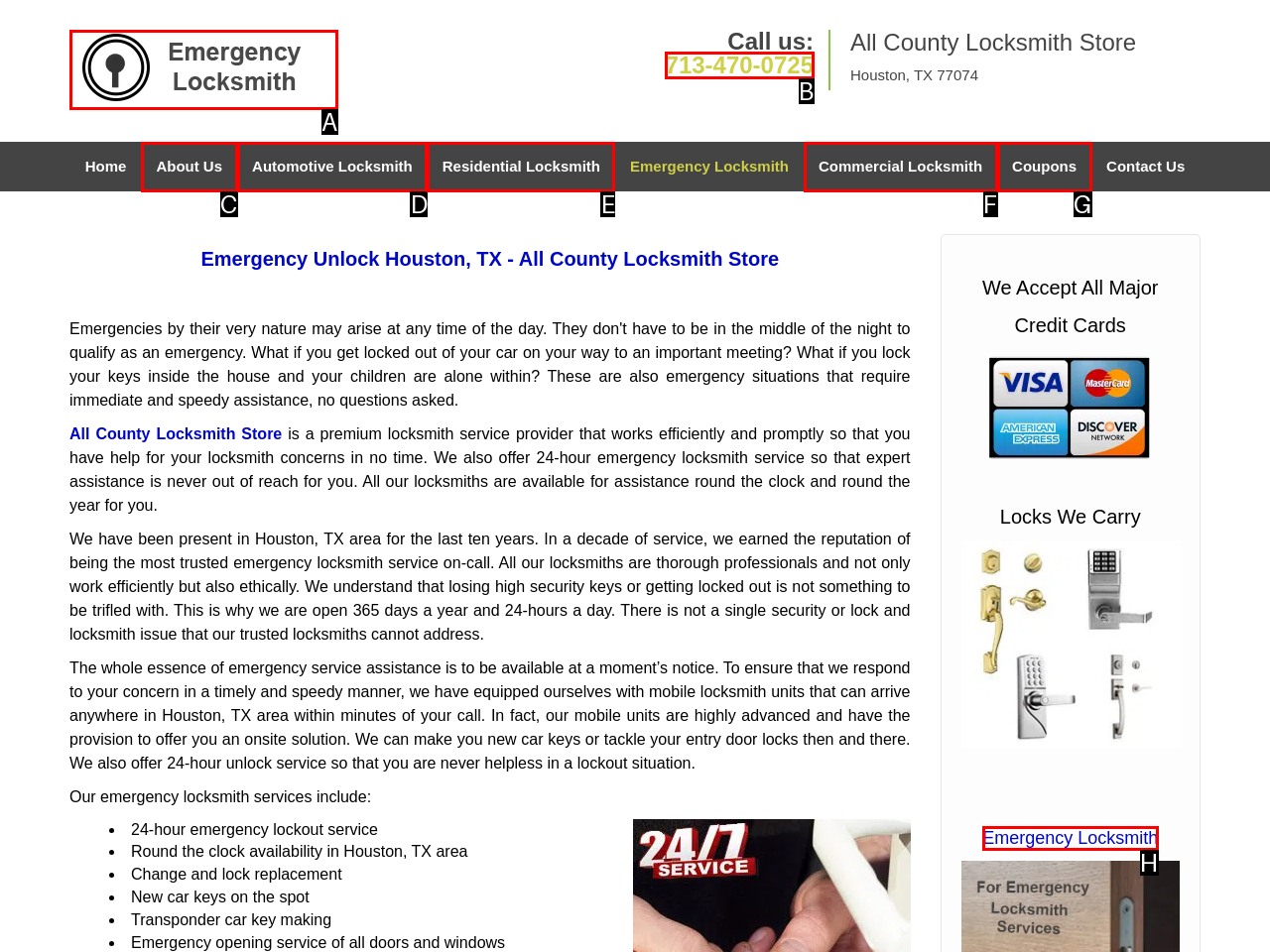Pick the option that best fits the description: alt="All County Locksmith Store". Reply with the letter of the matching option directly.

A